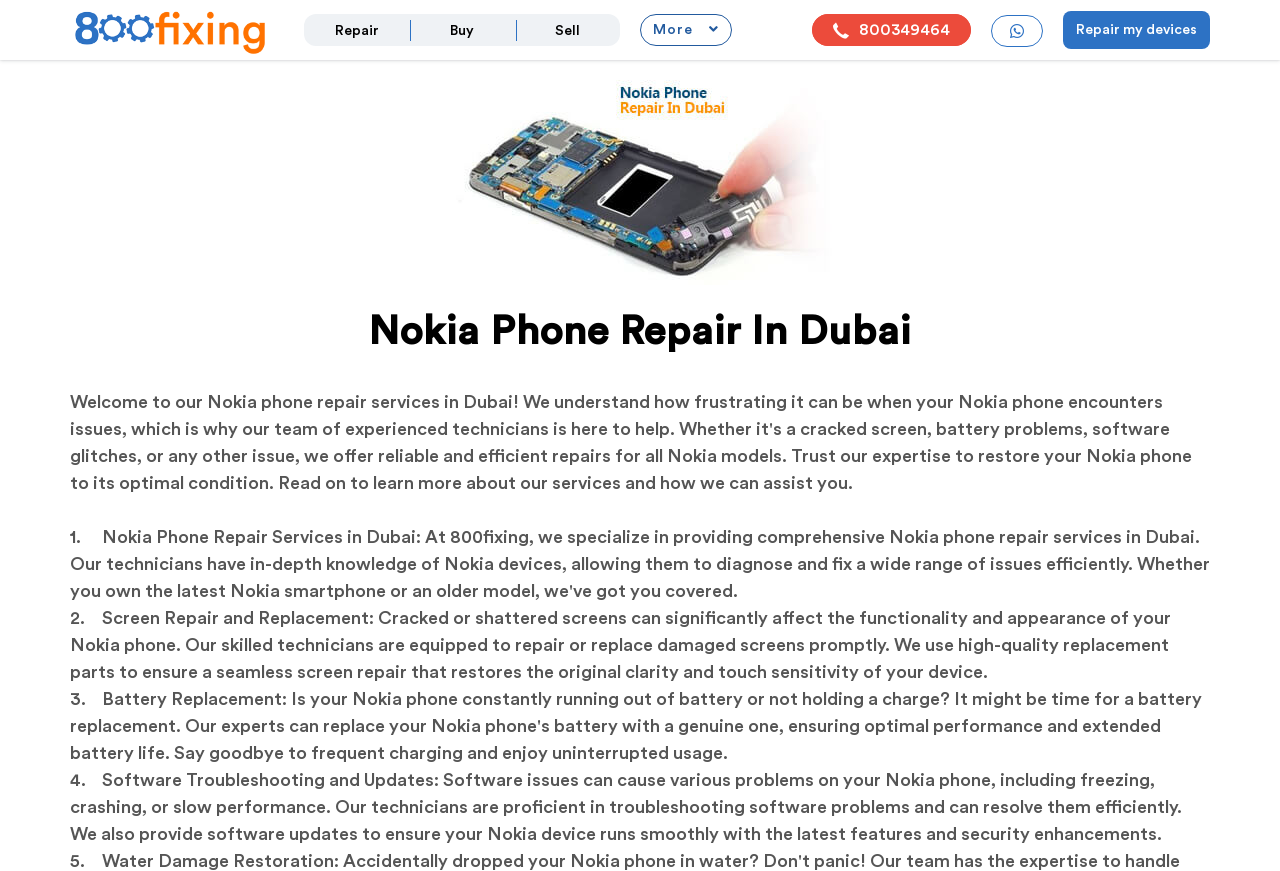Please find the top heading of the webpage and generate its text.

Nokia Phone Repair In Dubai